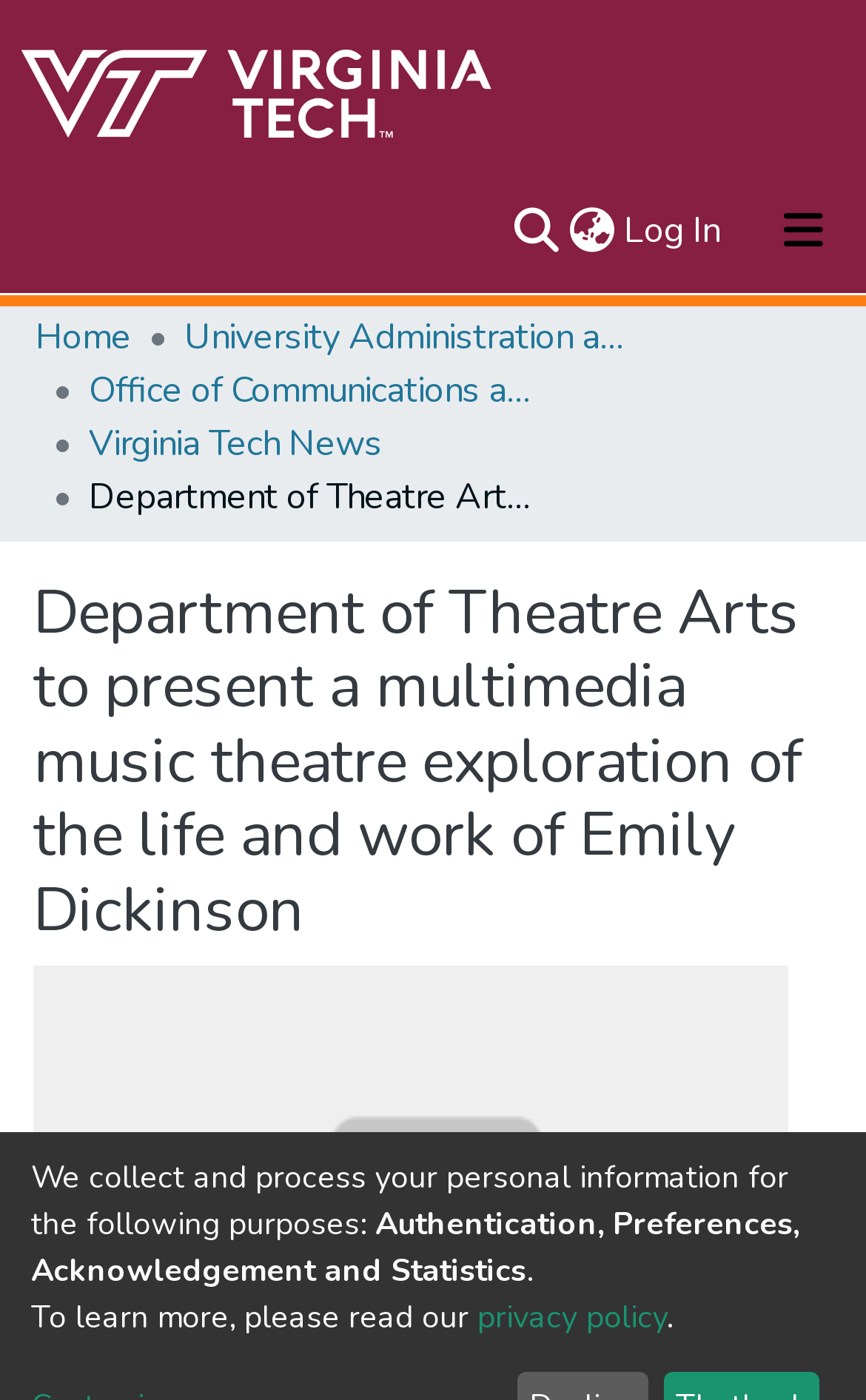What is the purpose of the textbox on the top right?
Refer to the image and provide a detailed answer to the question.

The textbox on the top right is part of a search functionality, as indicated by the element description 'Search' and the presence of a submit search button nearby. The textbox has a bounding box of [0.574, 0.133, 0.651, 0.193] and is not required, suggesting that users can choose to search for something on the website.